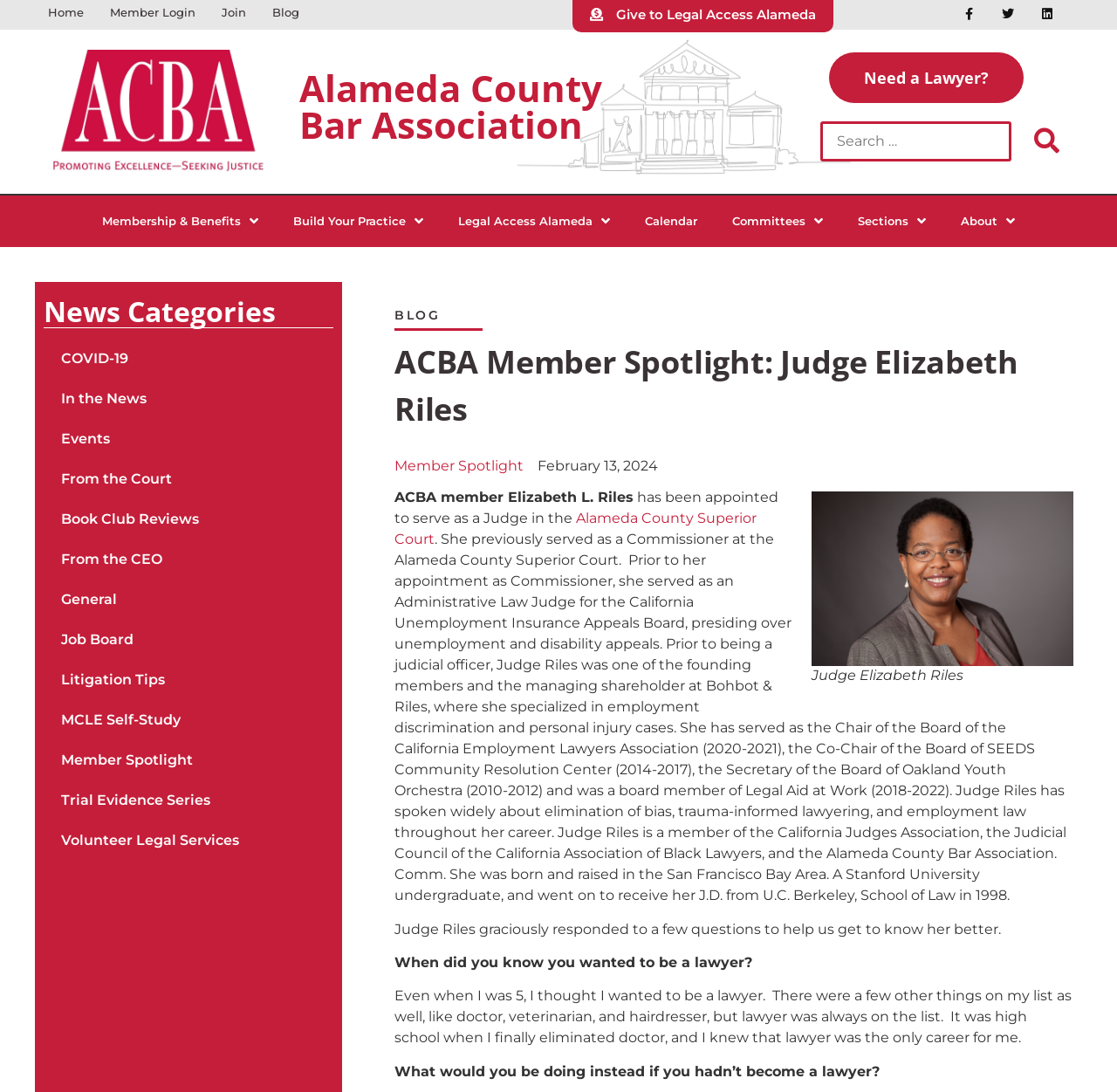What is Judge Elizabeth L. Riles' new role?
Please provide a single word or phrase as the answer based on the screenshot.

Judge in the Alameda County Superior Court